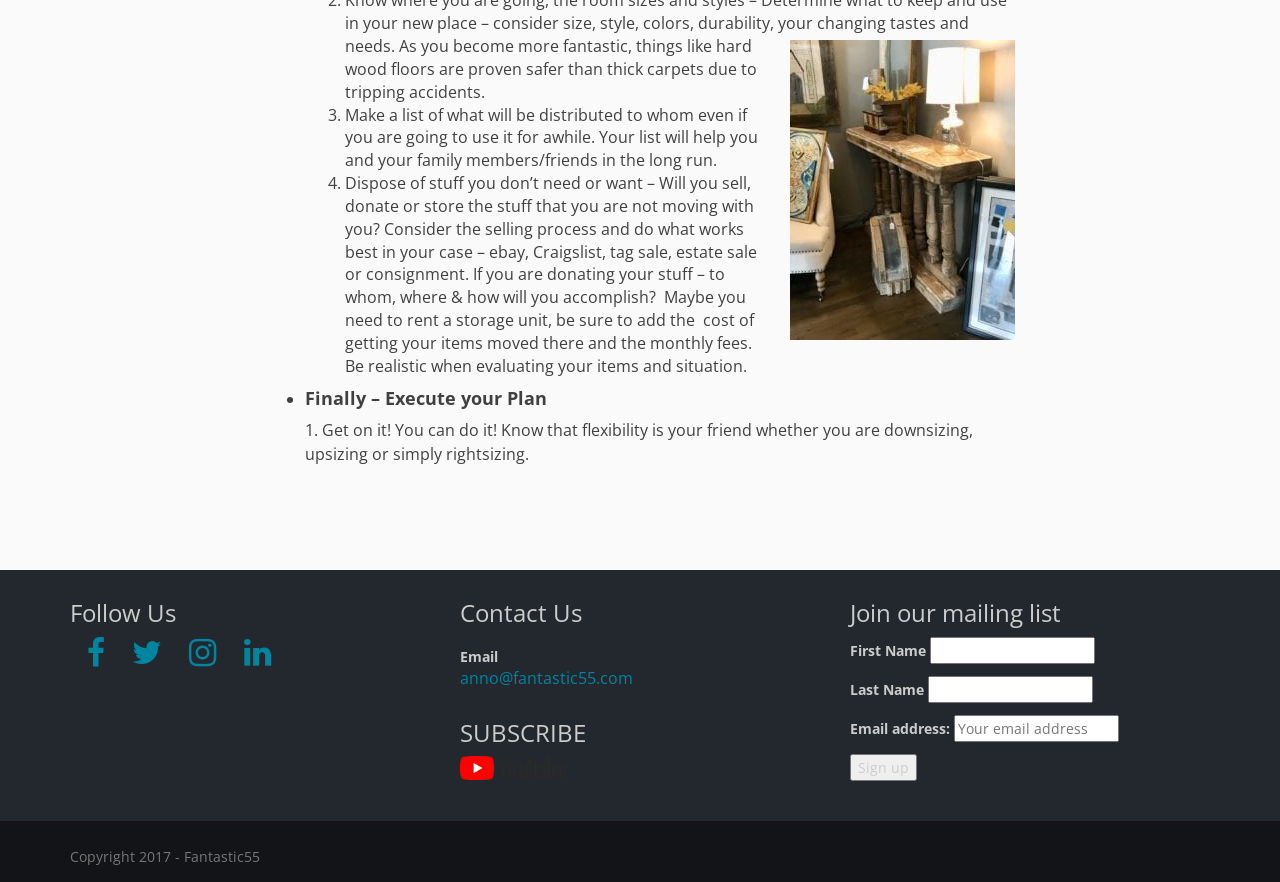Could you specify the bounding box coordinates for the clickable section to complete the following instruction: "Click the Facebook link"?

[0.068, 0.733, 0.082, 0.758]